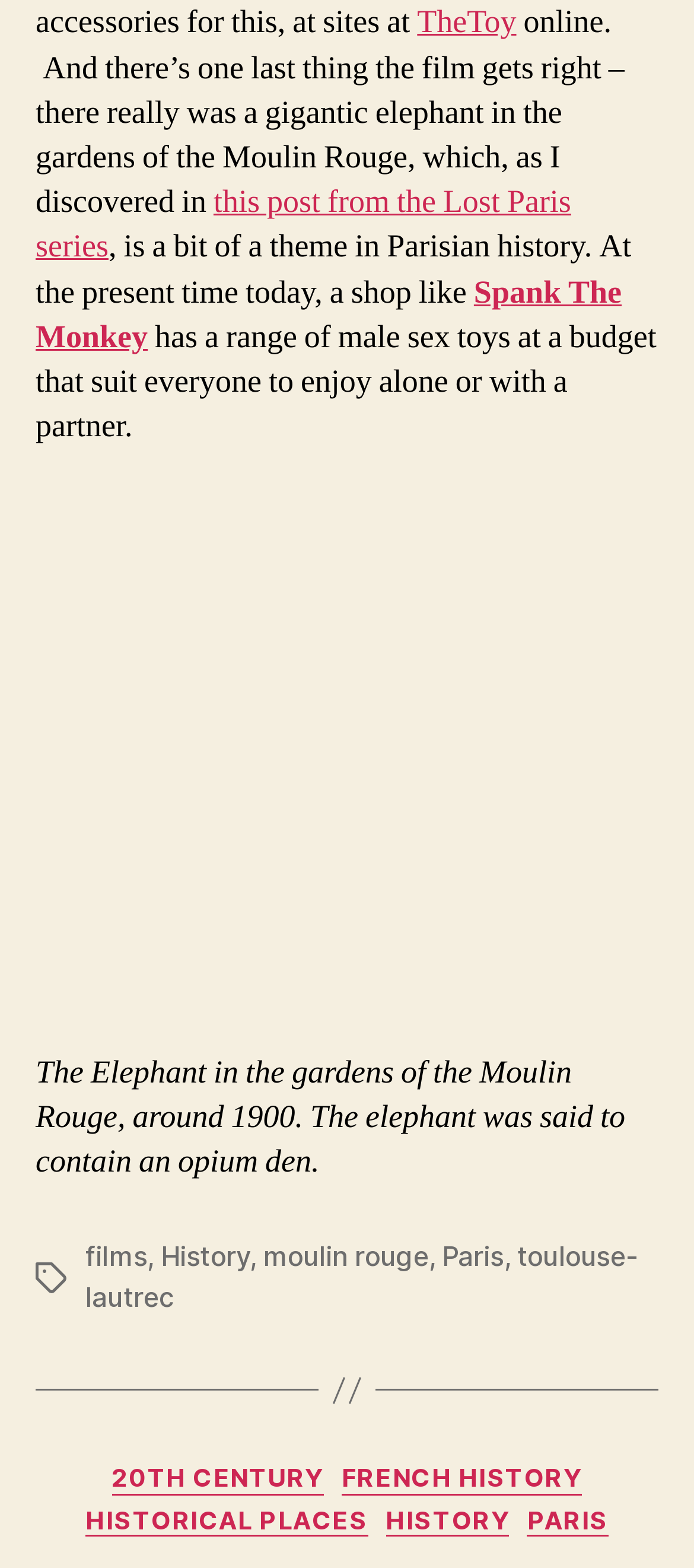Please give a succinct answer using a single word or phrase:
How many categories are listed?

5